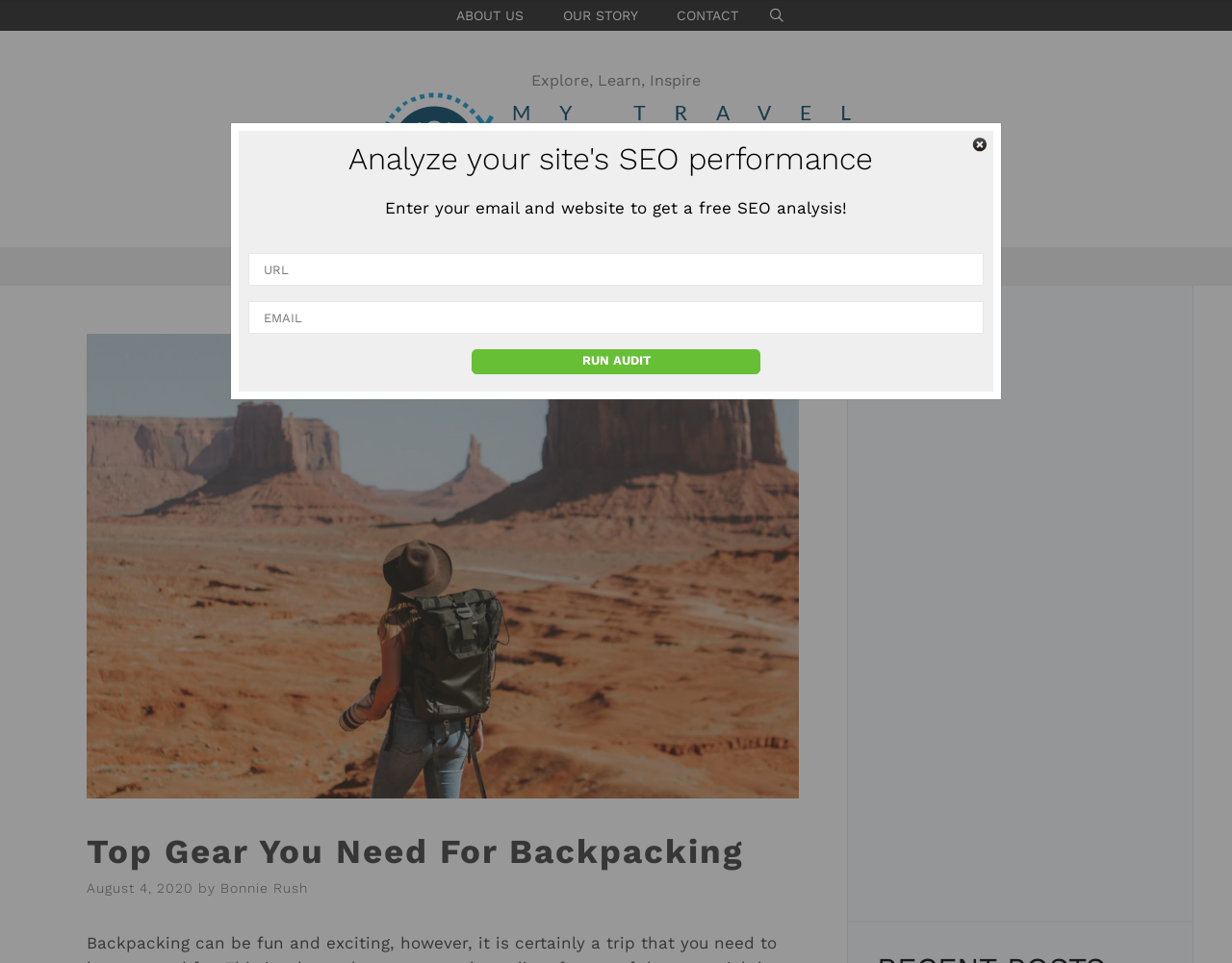Find the coordinates for the bounding box of the element with this description: "Our Story".

[0.441, 0.001, 0.533, 0.031]